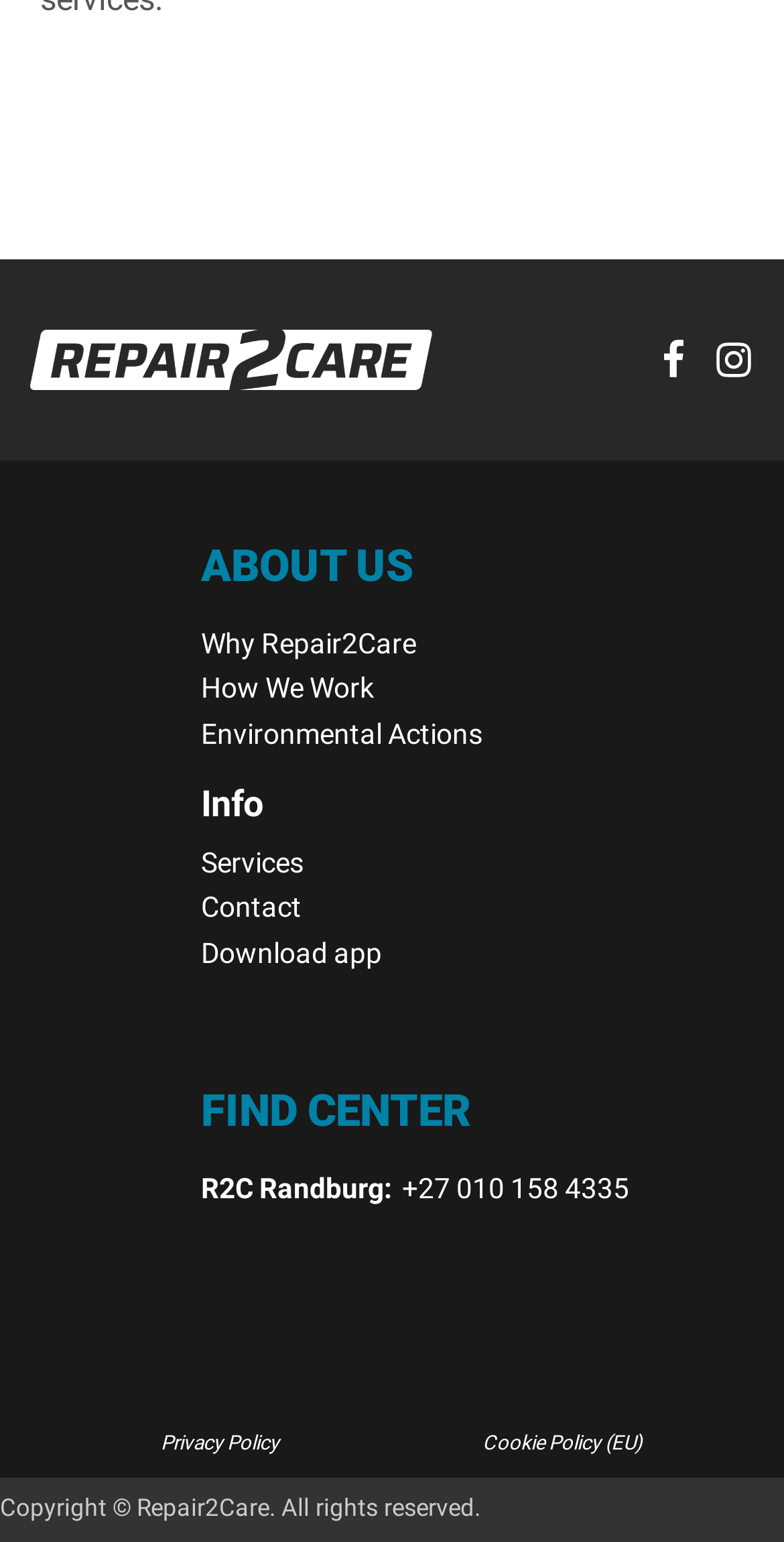What is the phone number of the R2C Randburg center? Observe the screenshot and provide a one-word or short phrase answer.

+27 010 158 4335